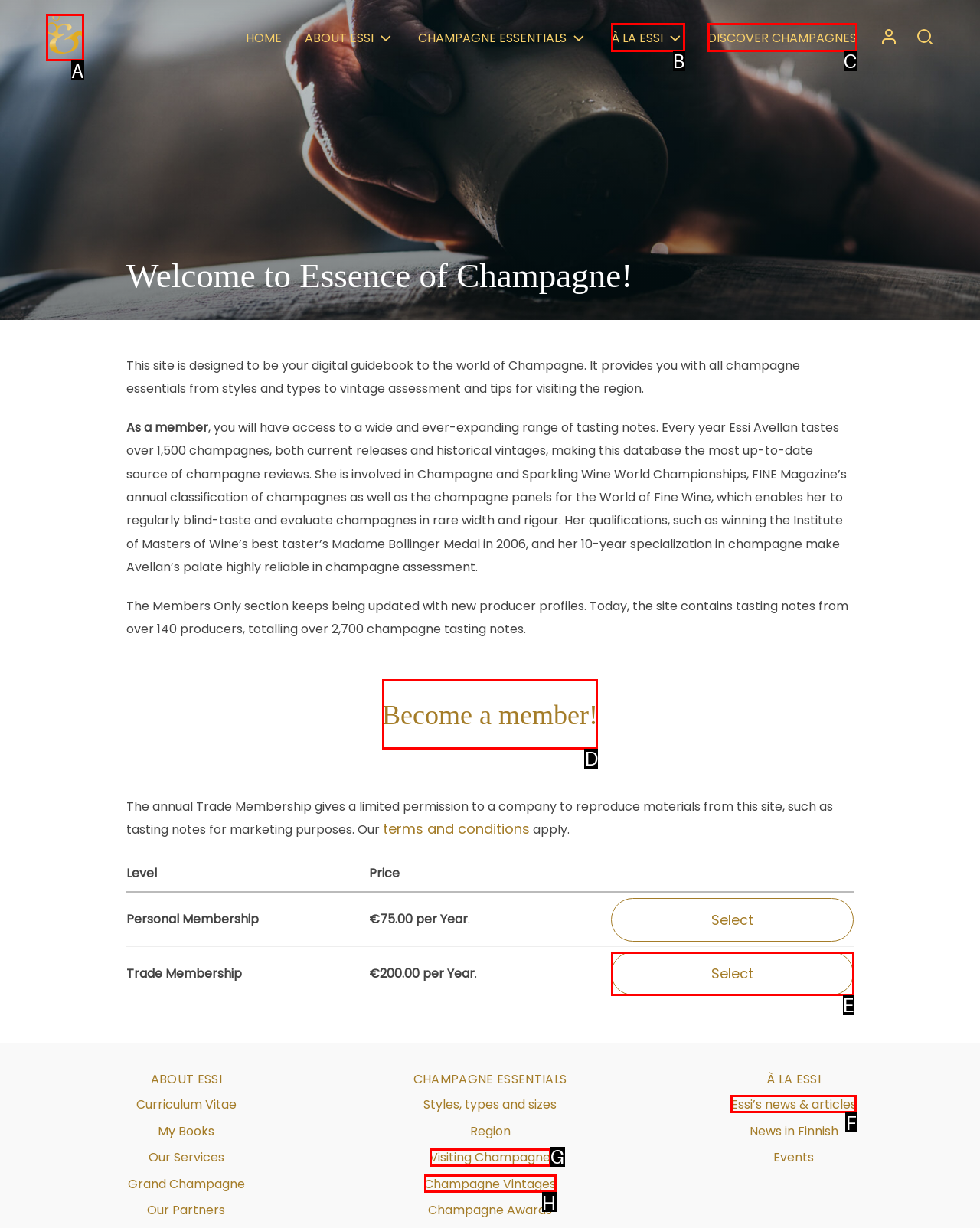From the given options, indicate the letter that corresponds to the action needed to complete this task: Become a member. Respond with only the letter.

D